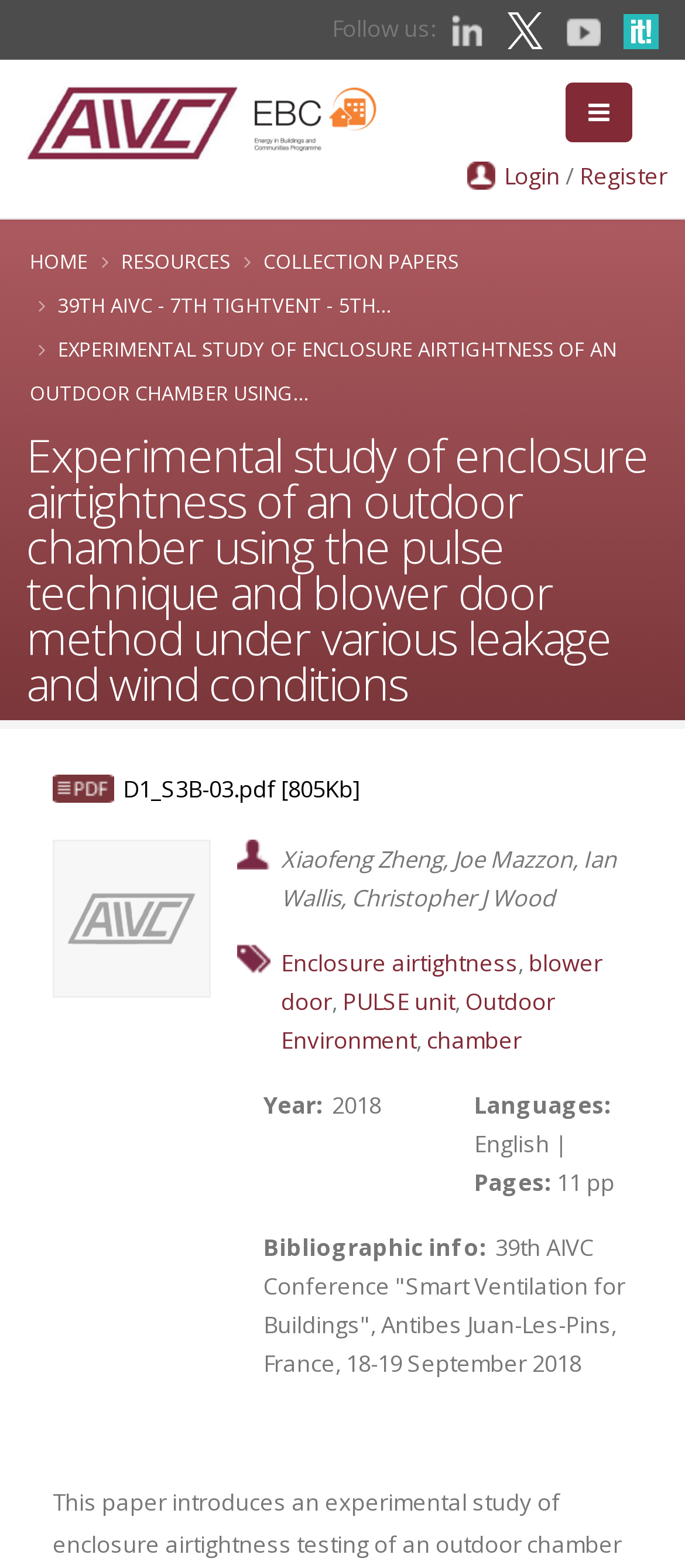Offer a detailed account of what is visible on the webpage.

The webpage appears to be a research paper or article page, focused on an experimental study of enclosure airtightness testing of an outdoor chamber using both the pulse technique and the blower door method. 

At the top of the page, there is a row of social media links, including LinkedIn, X, YouTube, and Paper, each accompanied by a small icon. Below this row, there is a navigation menu with links to Home, an unspecified page, and other sections of the website.

The main content of the page is divided into several sections. The title of the paper, "Experimental study of enclosure airtightness of an outdoor chamber using the pulse technique and blower door method under various leakage and wind conditions", is prominently displayed near the top of the page. 

Below the title, there is a link to download the paper in PDF format, labeled "D1_S3B-03.pdf [805Kb]". The authors of the paper, Xiaofeng Zheng, Joe Mazzon, Ian Wallis, and Christopher J Wood, are listed below the download link.

The next section appears to be an abstract or summary of the paper, with links to relevant keywords such as "Enclosure airtightness", "blower door", "PULSE unit", "Outdoor Environment", and "chamber". 

Further down the page, there are sections providing metadata about the paper, including the year of publication (2018), language (English), number of pages (11), and bibliographic information, which includes the title of the conference where the paper was presented.